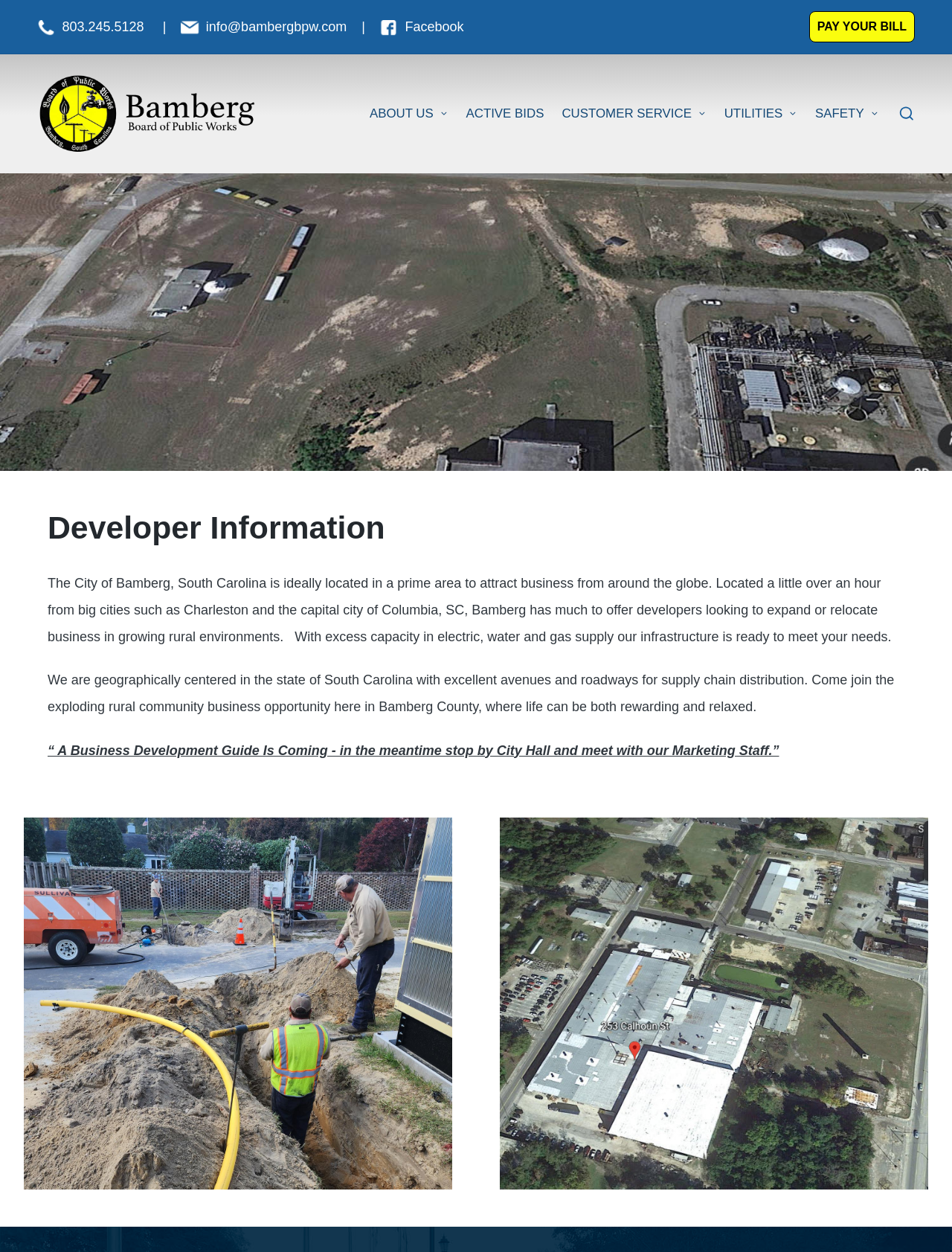Determine the bounding box coordinates for the UI element matching this description: "CUSTOMER SERVICE".

[0.59, 0.081, 0.742, 0.101]